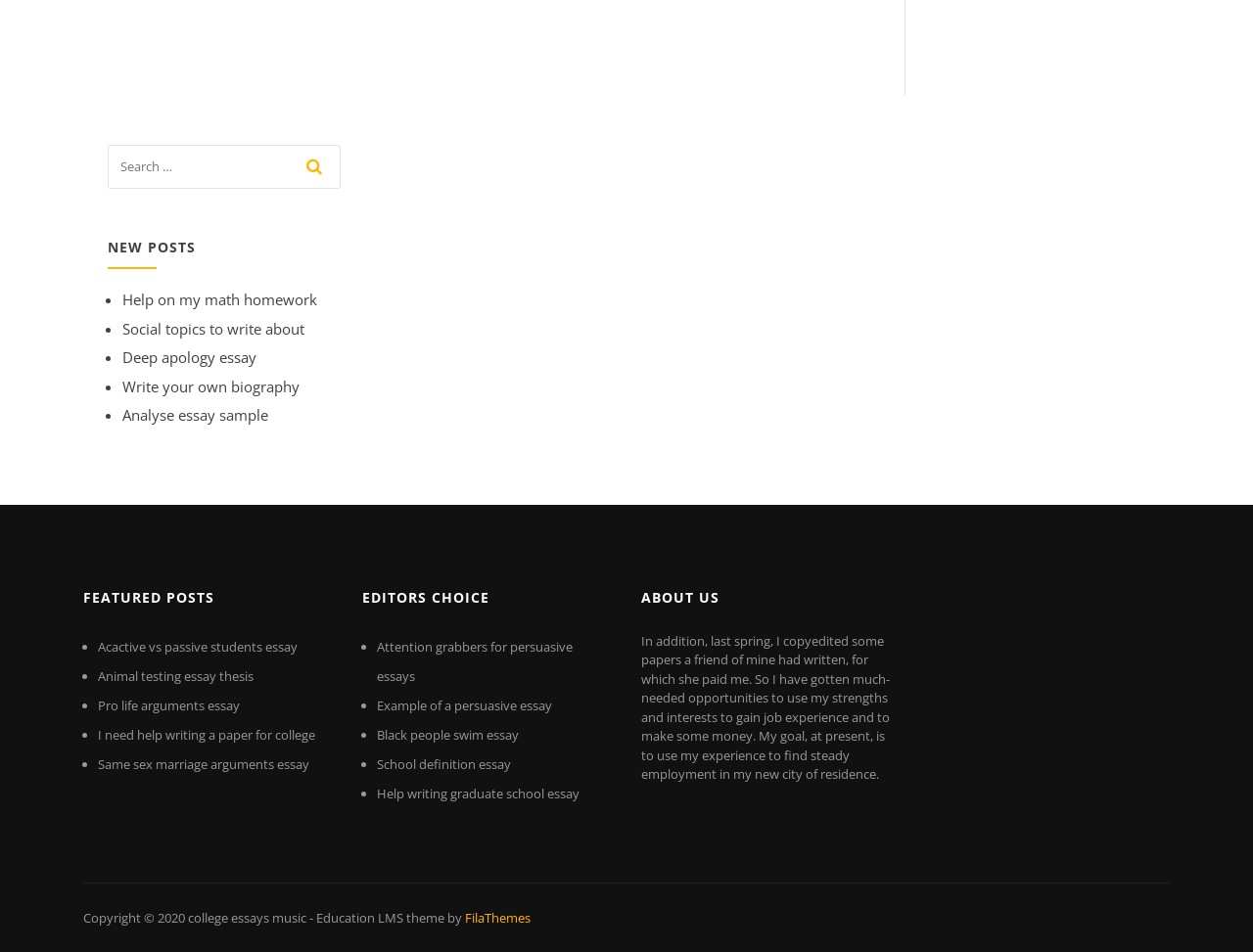What is the name of the theme used by this website?
Please answer the question with a single word or phrase, referencing the image.

Education LMS